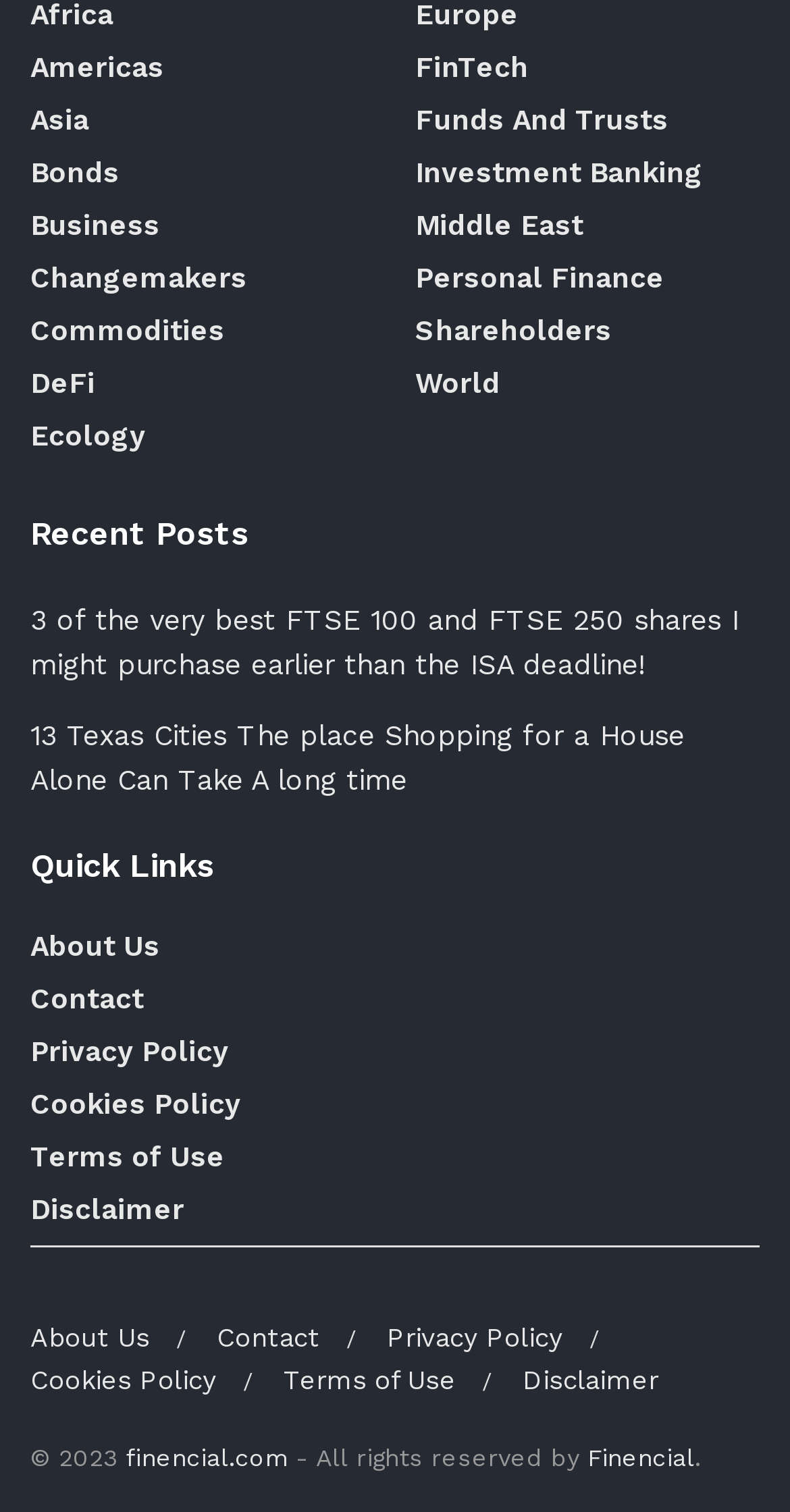Respond to the question below with a concise word or phrase:
What are the categories listed under the main menu?

Americas, Asia, Bonds, etc.